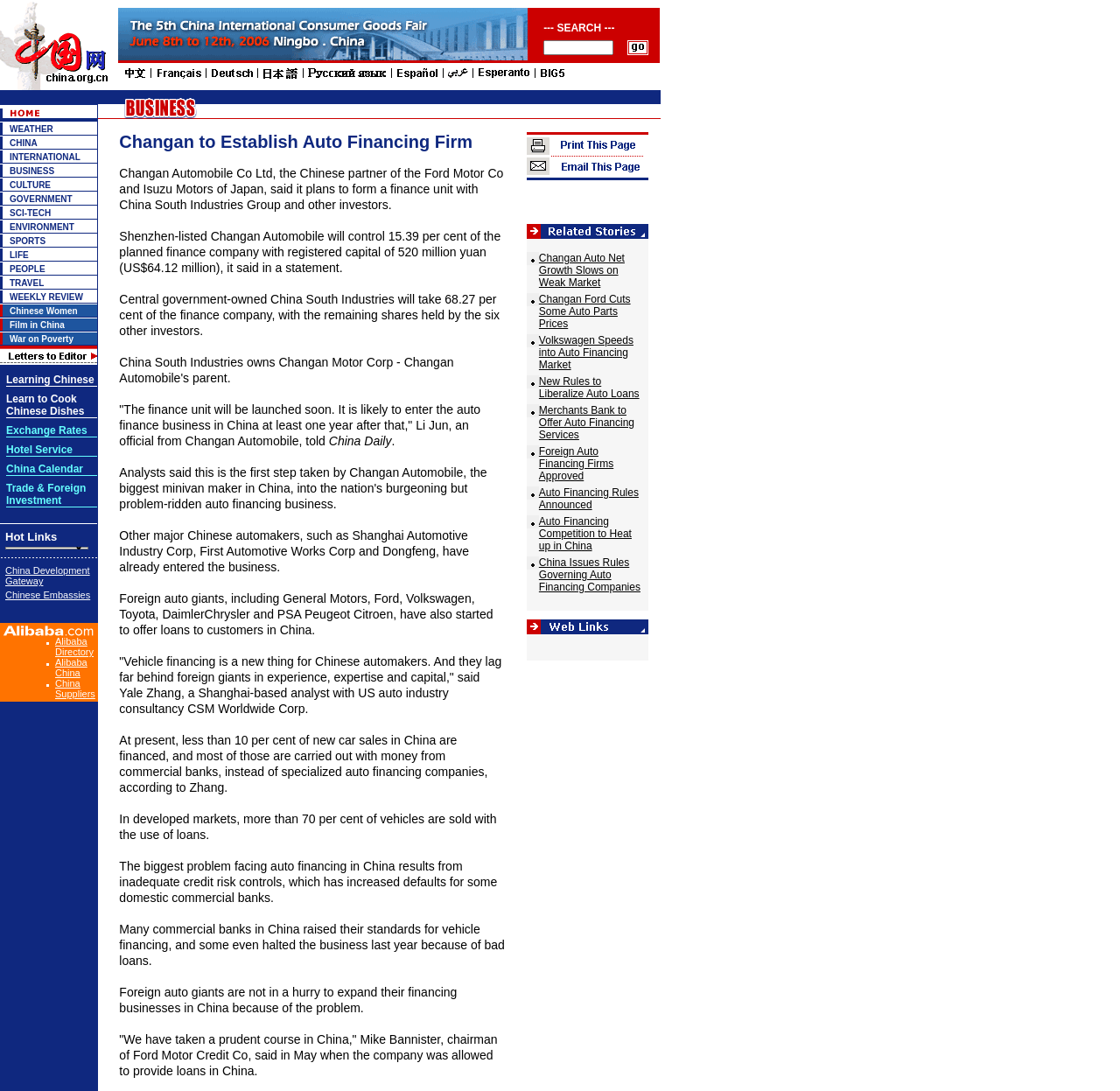Identify the bounding box coordinates of the clickable region required to complete the instruction: "Enter text in the search box". The coordinates should be given as four float numbers within the range of 0 and 1, i.e., [left, top, right, bottom].

[0.485, 0.036, 0.548, 0.05]